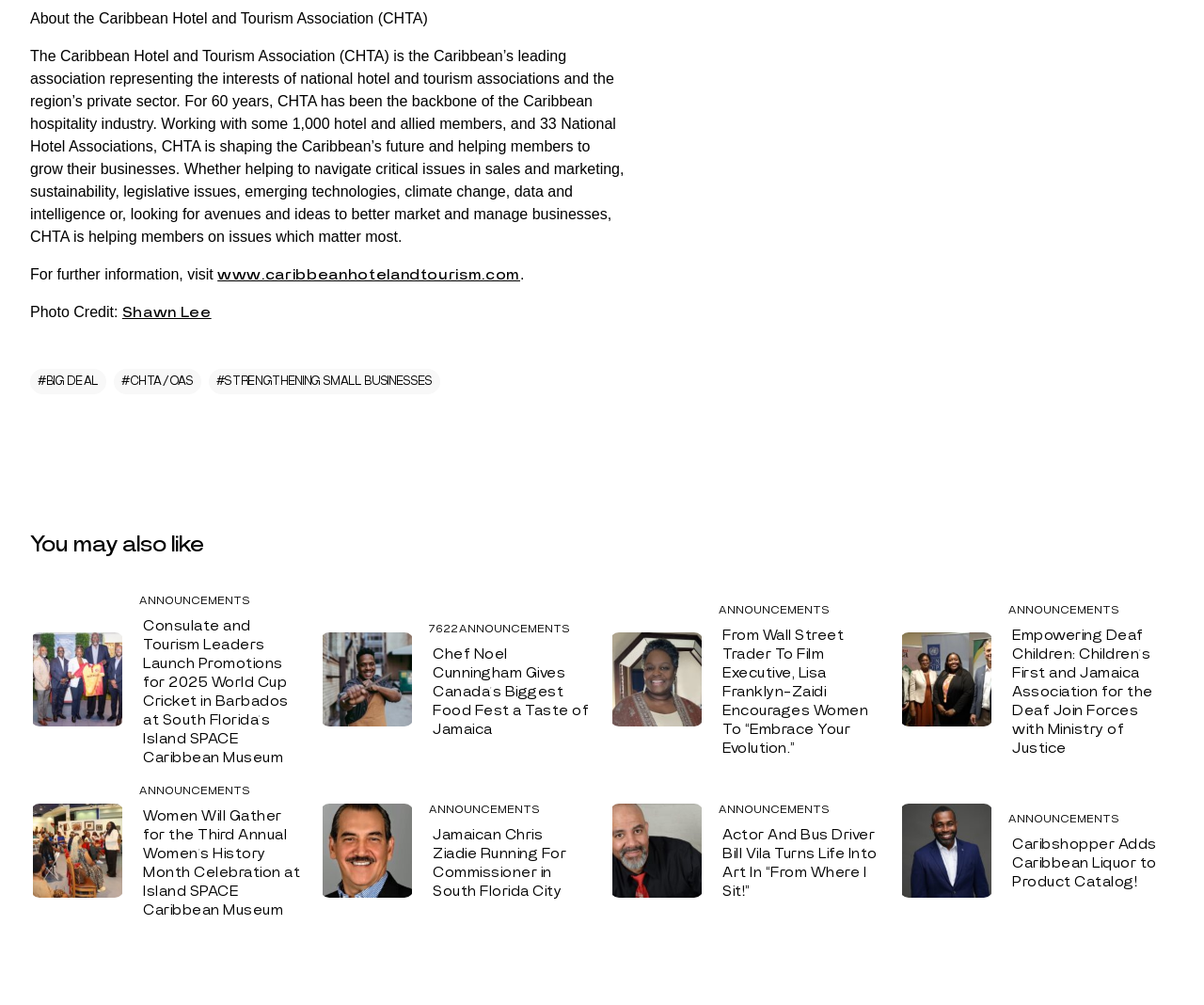Please indicate the bounding box coordinates of the element's region to be clicked to achieve the instruction: "Explore the BIG DEAL". Provide the coordinates as four float numbers between 0 and 1, i.e., [left, top, right, bottom].

[0.025, 0.367, 0.088, 0.393]